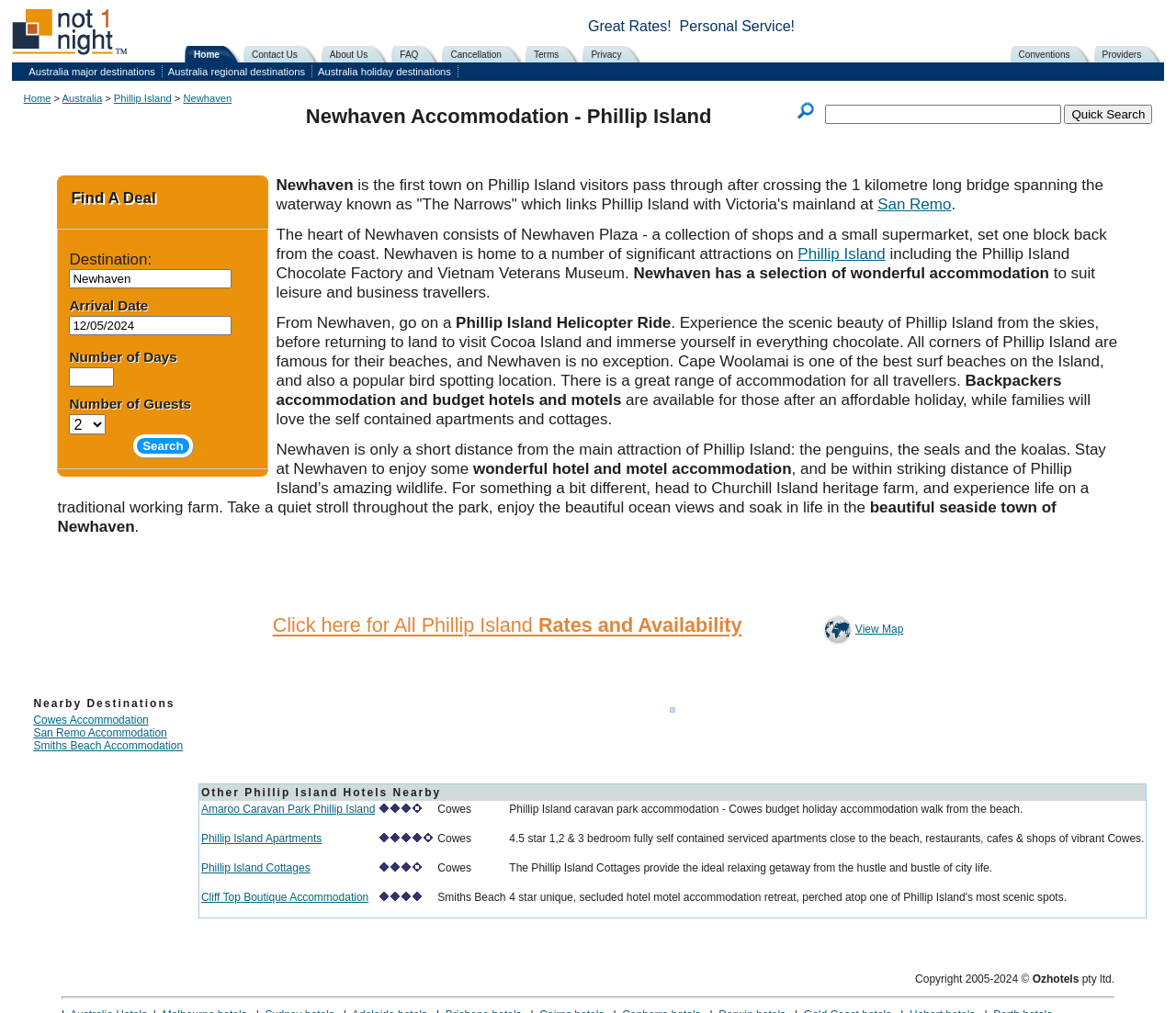What is the location of Newhaven Plaza?
Please use the image to deliver a detailed and complete answer.

According to the webpage content, specifically the text 'The heart of Newhaven consists of Newhaven Plaza - a collection of shops and a small supermarket, set one block back from the coast', I can determine that Newhaven Plaza is located one block back from the coast.